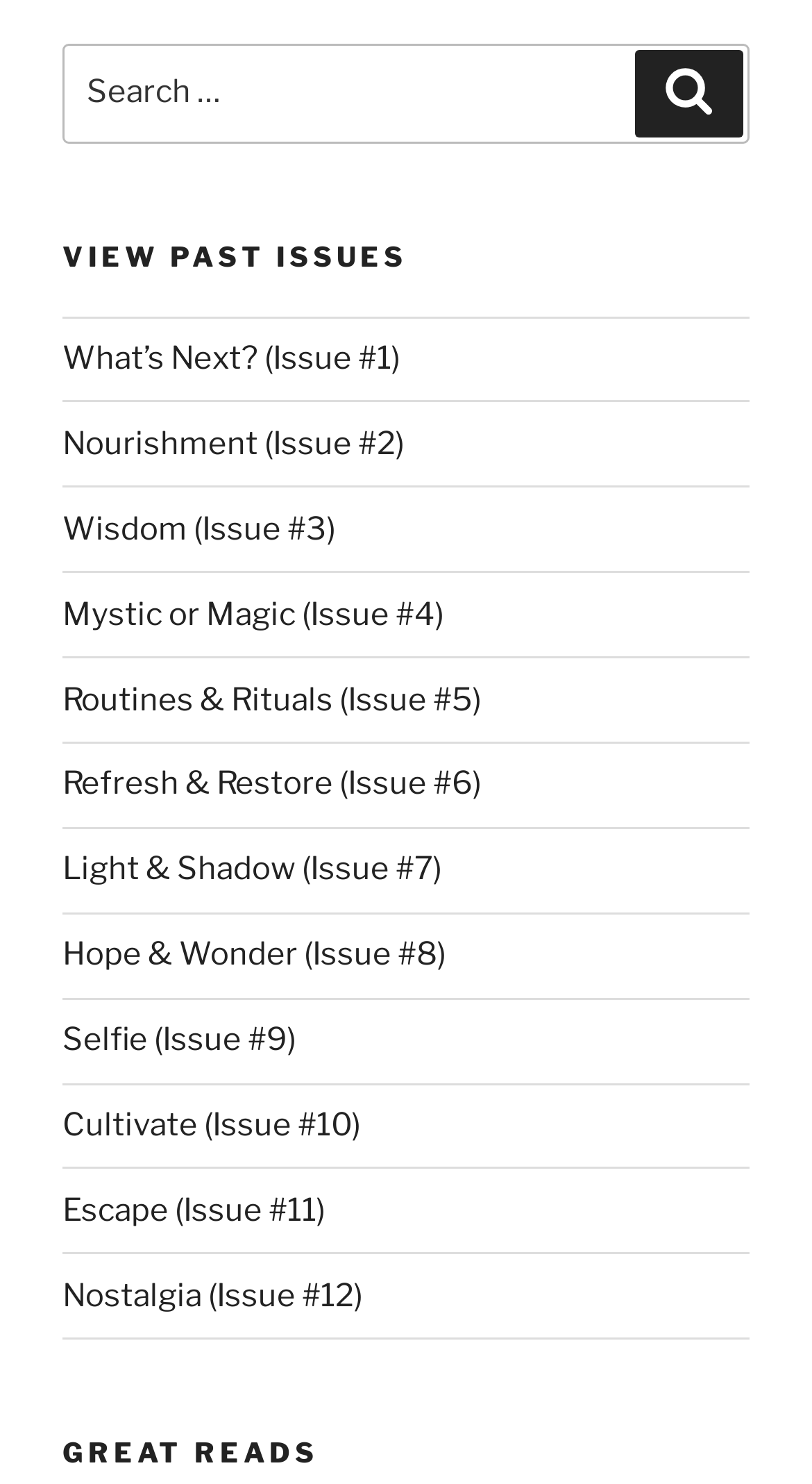Please specify the bounding box coordinates of the clickable region to carry out the following instruction: "Search for something". The coordinates should be four float numbers between 0 and 1, in the format [left, top, right, bottom].

[0.077, 0.029, 0.923, 0.097]